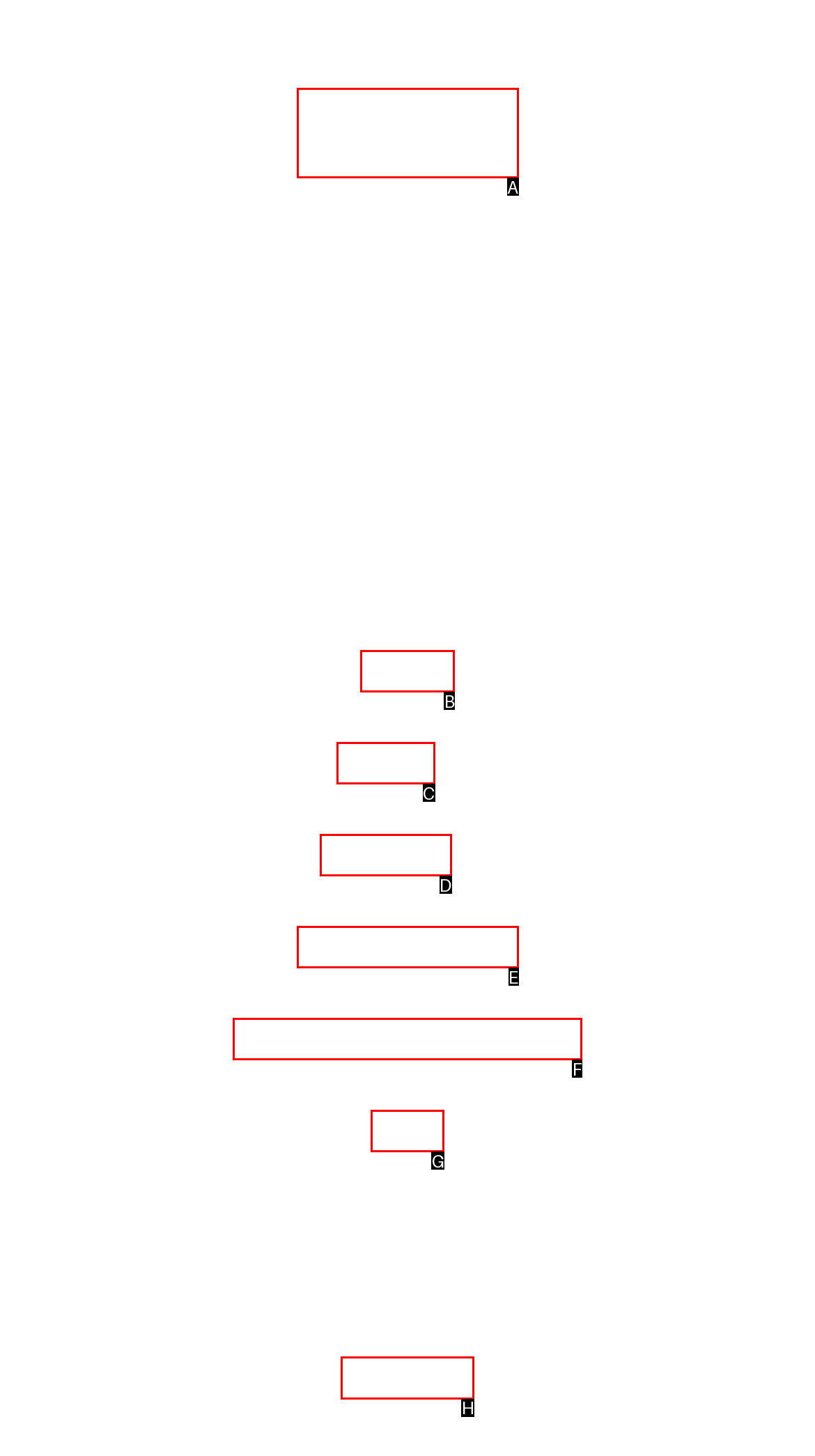Tell me which option I should click to complete the following task: follow us on Linkedin Answer with the option's letter from the given choices directly.

H